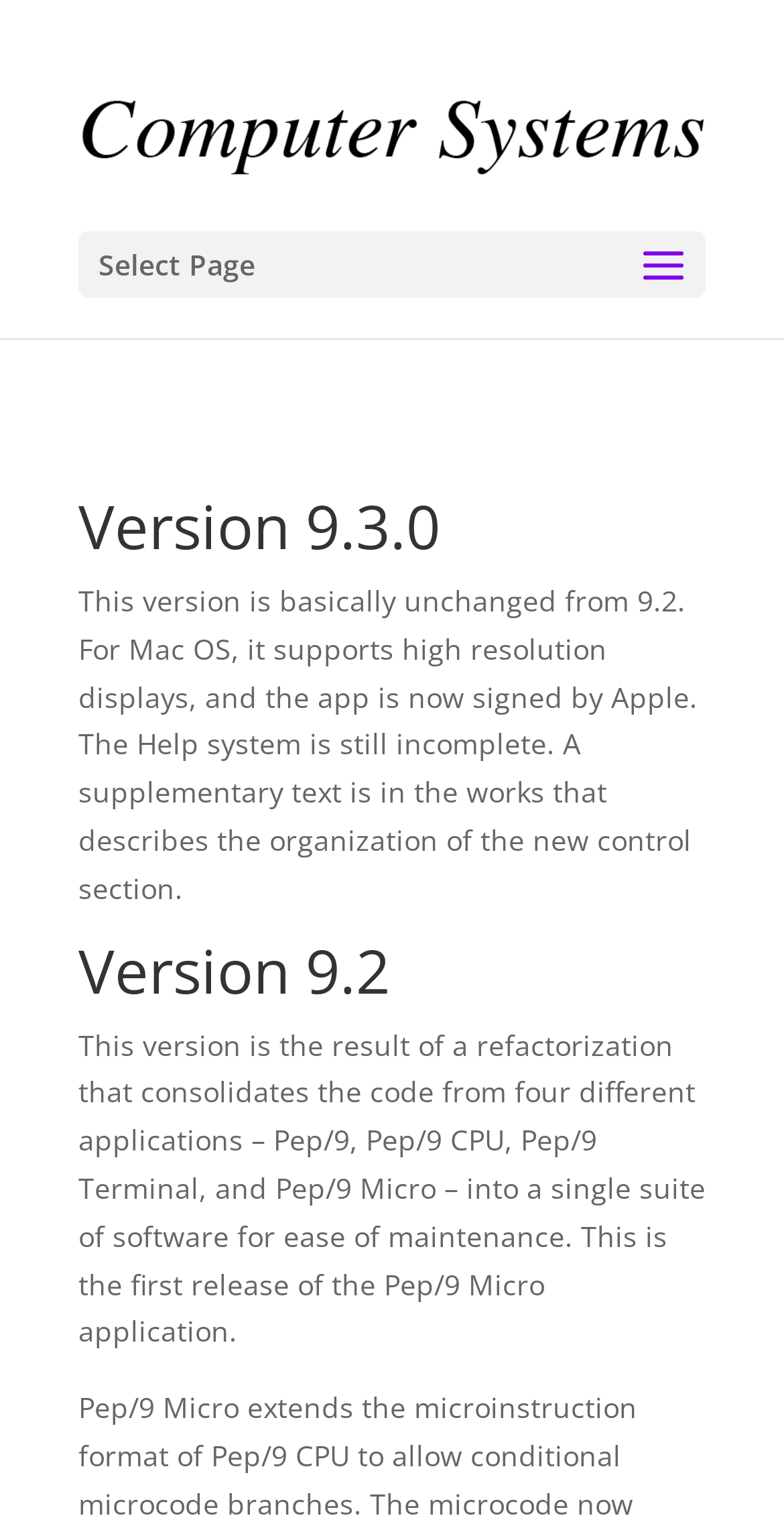Provide the bounding box coordinates of the UI element this sentence describes: "alt="Computer Systems"".

[0.1, 0.076, 0.9, 0.101]